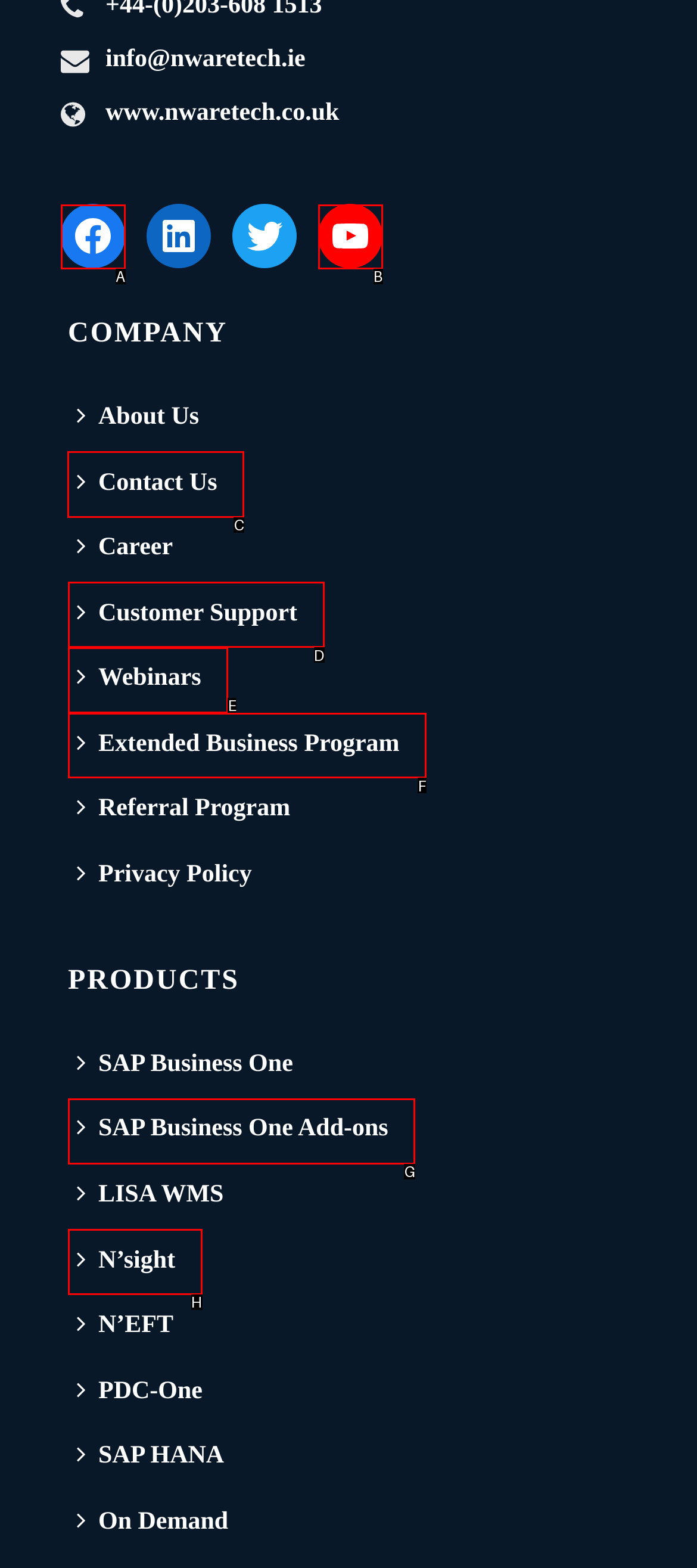Identify the correct option to click in order to accomplish the task: Contact us Provide your answer with the letter of the selected choice.

C